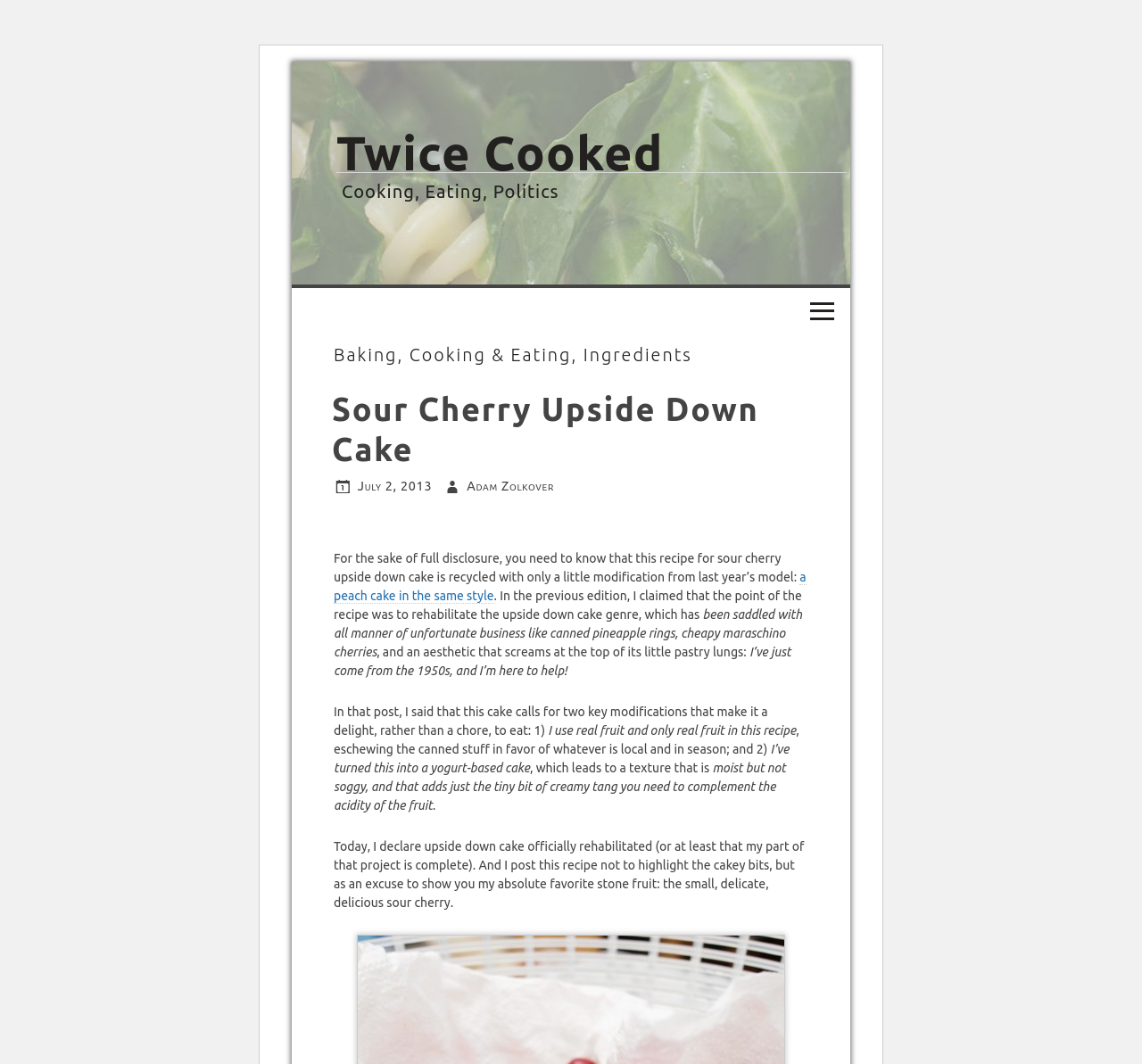What is the alternative fruit mentioned in the recipe?
Using the image, answer in one word or phrase.

Peach